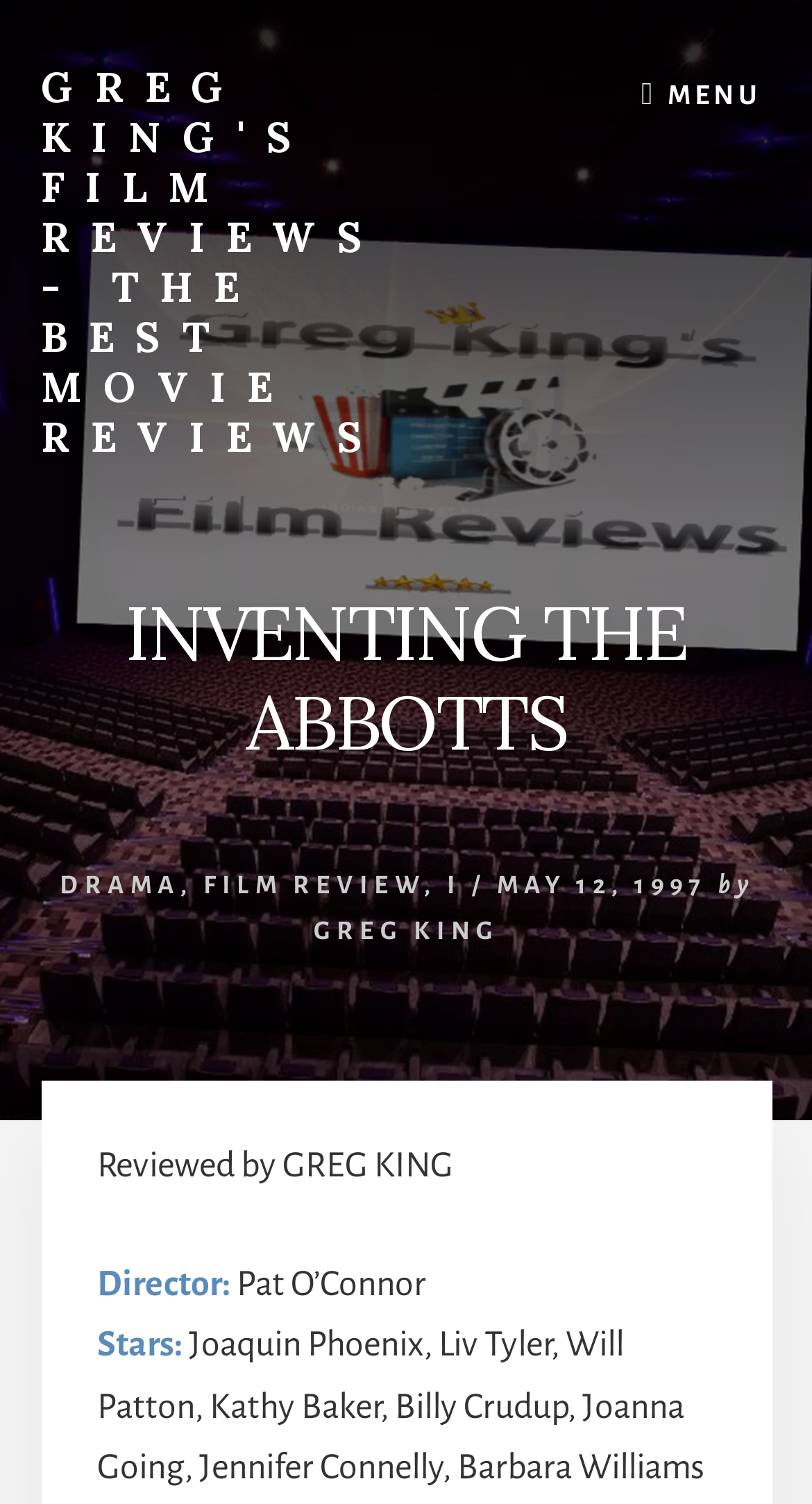How many stars are in the movie?
Based on the visual content, answer with a single word or a brief phrase.

8